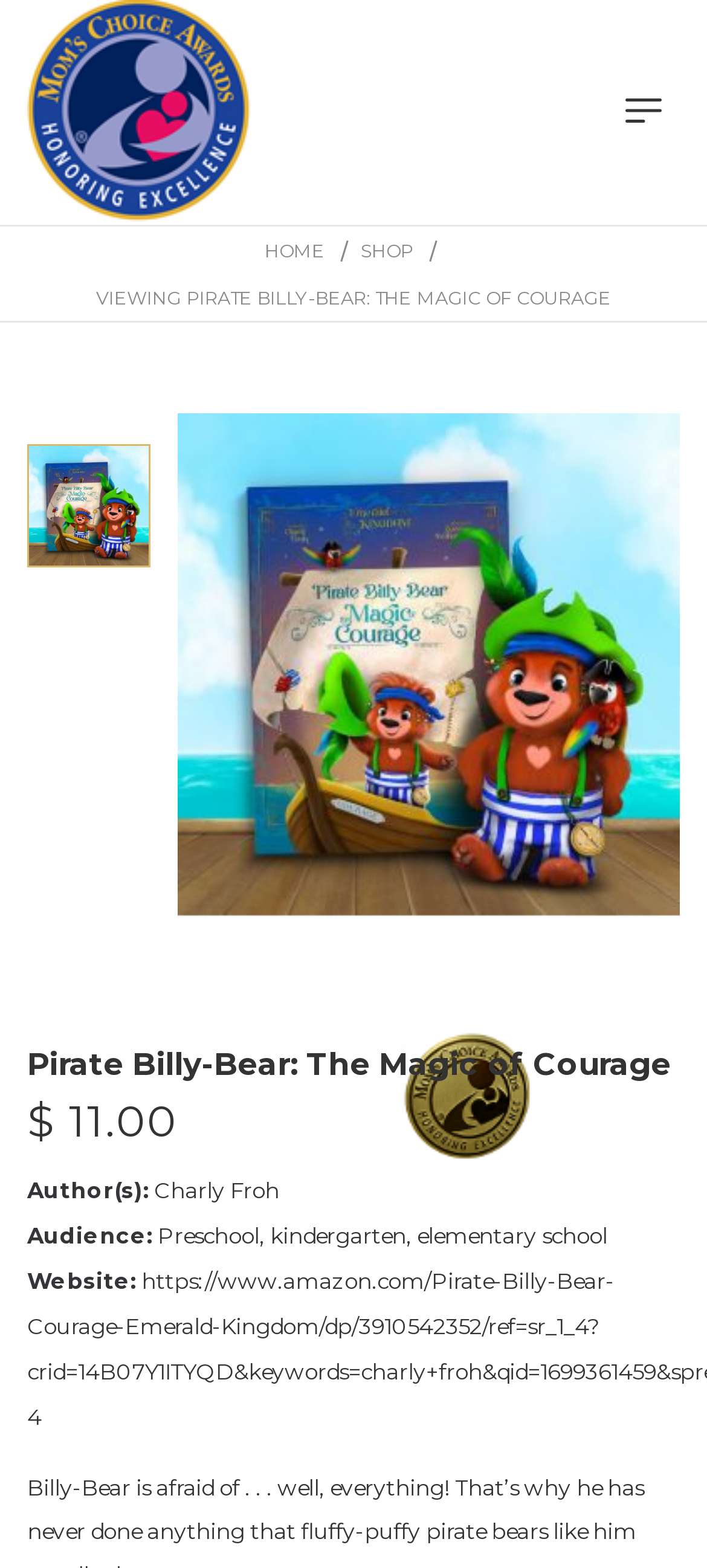How many navigation links are there in the top section? Observe the screenshot and provide a one-word or short phrase answer.

3